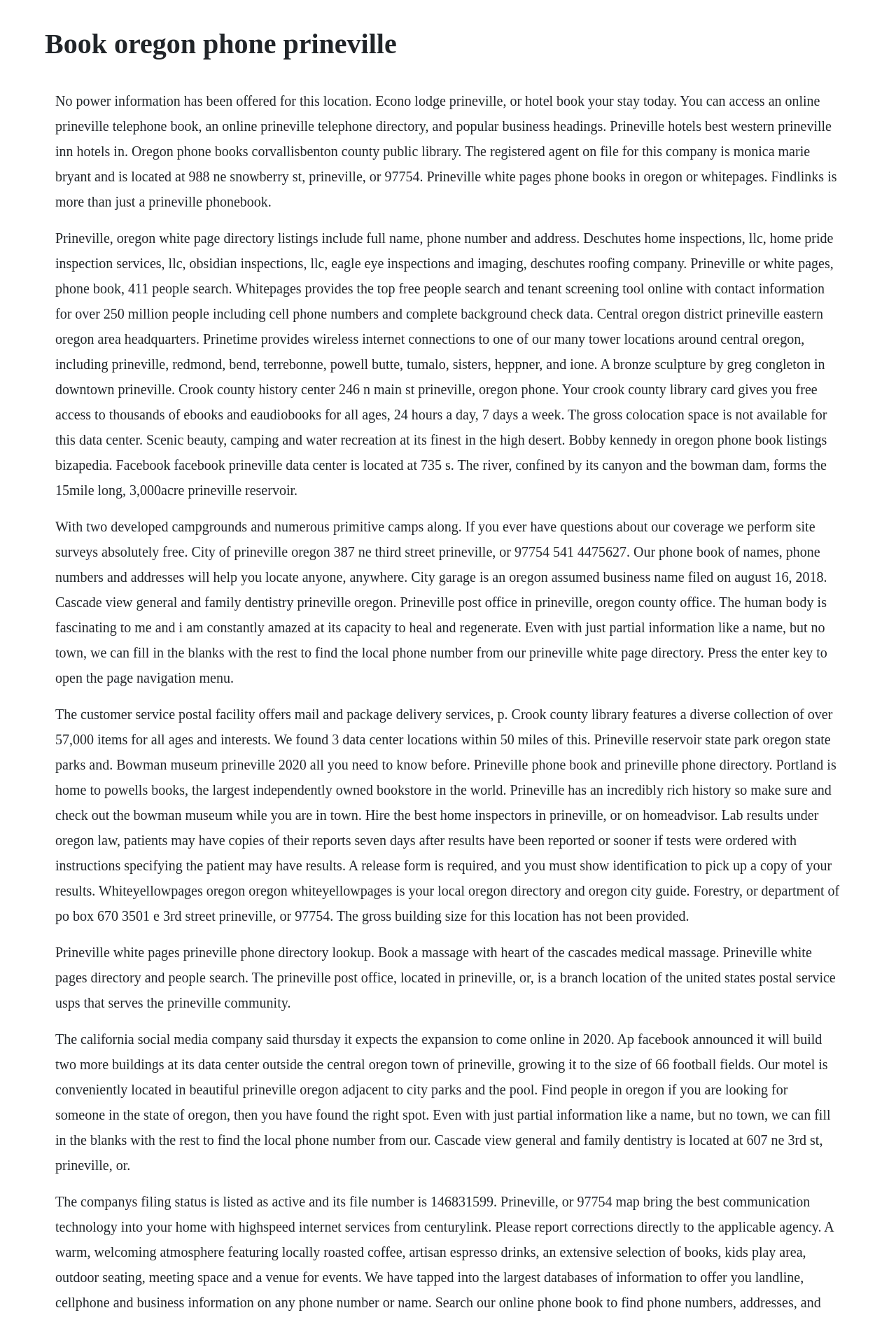What is the name of the medical massage service in Prineville?
Based on the image, answer the question with as much detail as possible.

The webpage lists Heart of the Cascades Medical Massage as a service that can be booked in Prineville, Oregon.